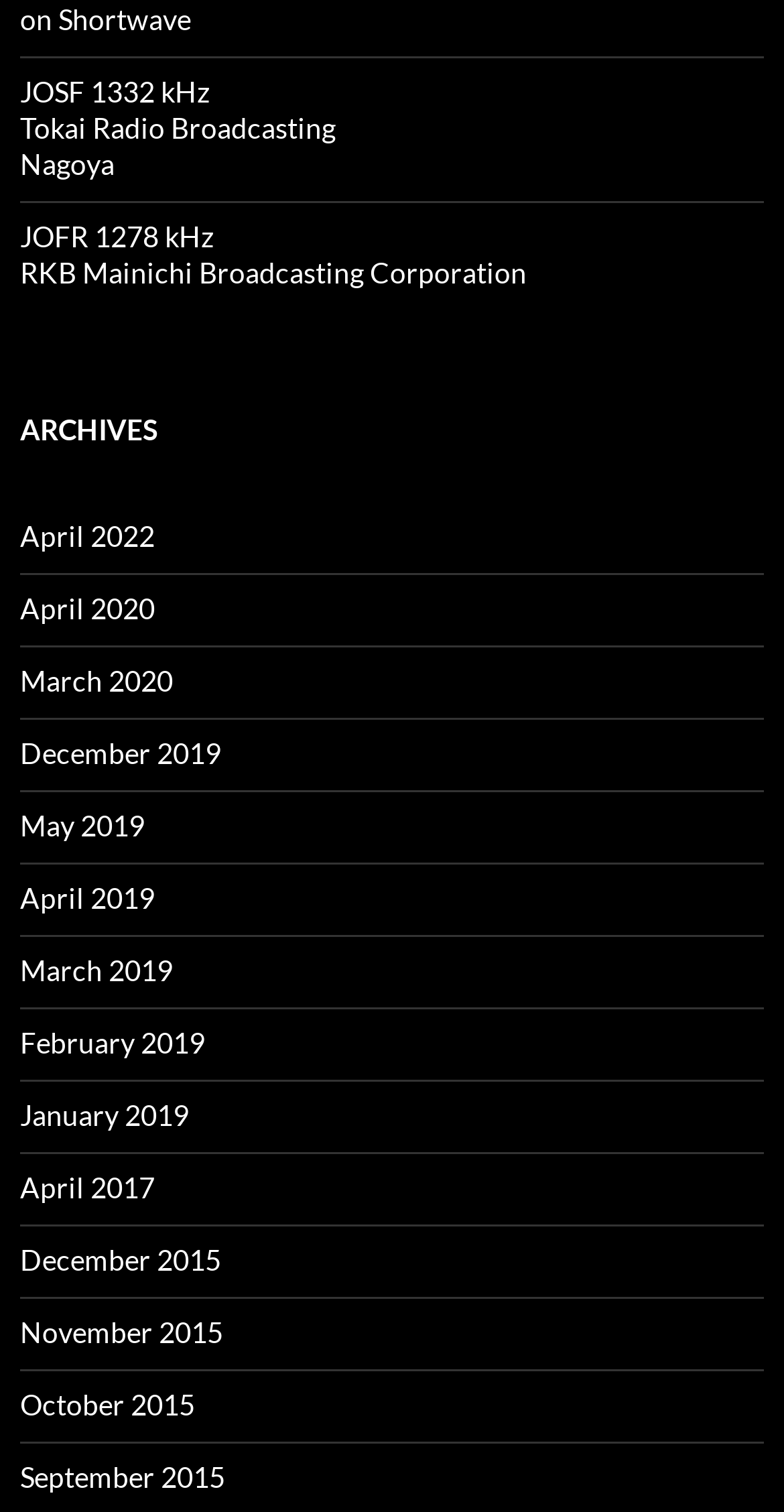Determine the bounding box coordinates for the area you should click to complete the following instruction: "browse archives".

[0.026, 0.268, 0.974, 0.3]